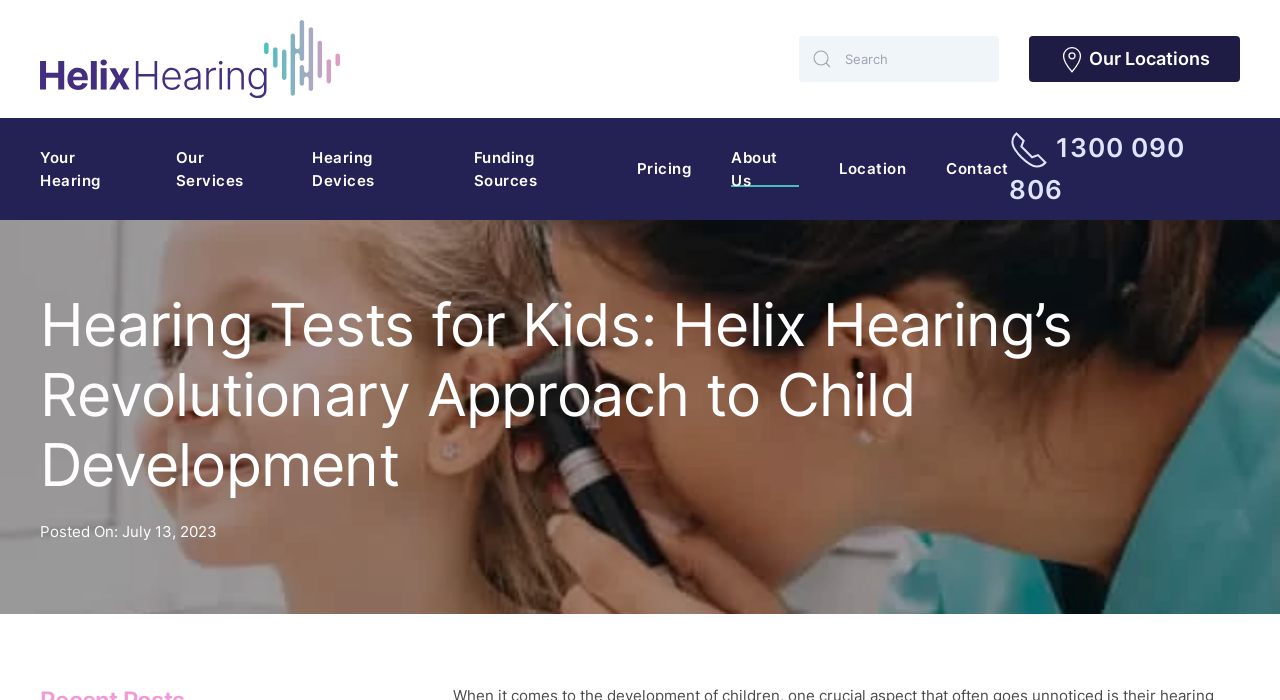What is the purpose of the search box?
Refer to the image and provide a thorough answer to the question.

The search box is located in the top-right corner of the webpage, with the bounding box coordinates [0.624, 0.051, 0.78, 0.117]. The presence of a search box suggests that the website has a large amount of content, and the user can use the search box to find specific information within the website.